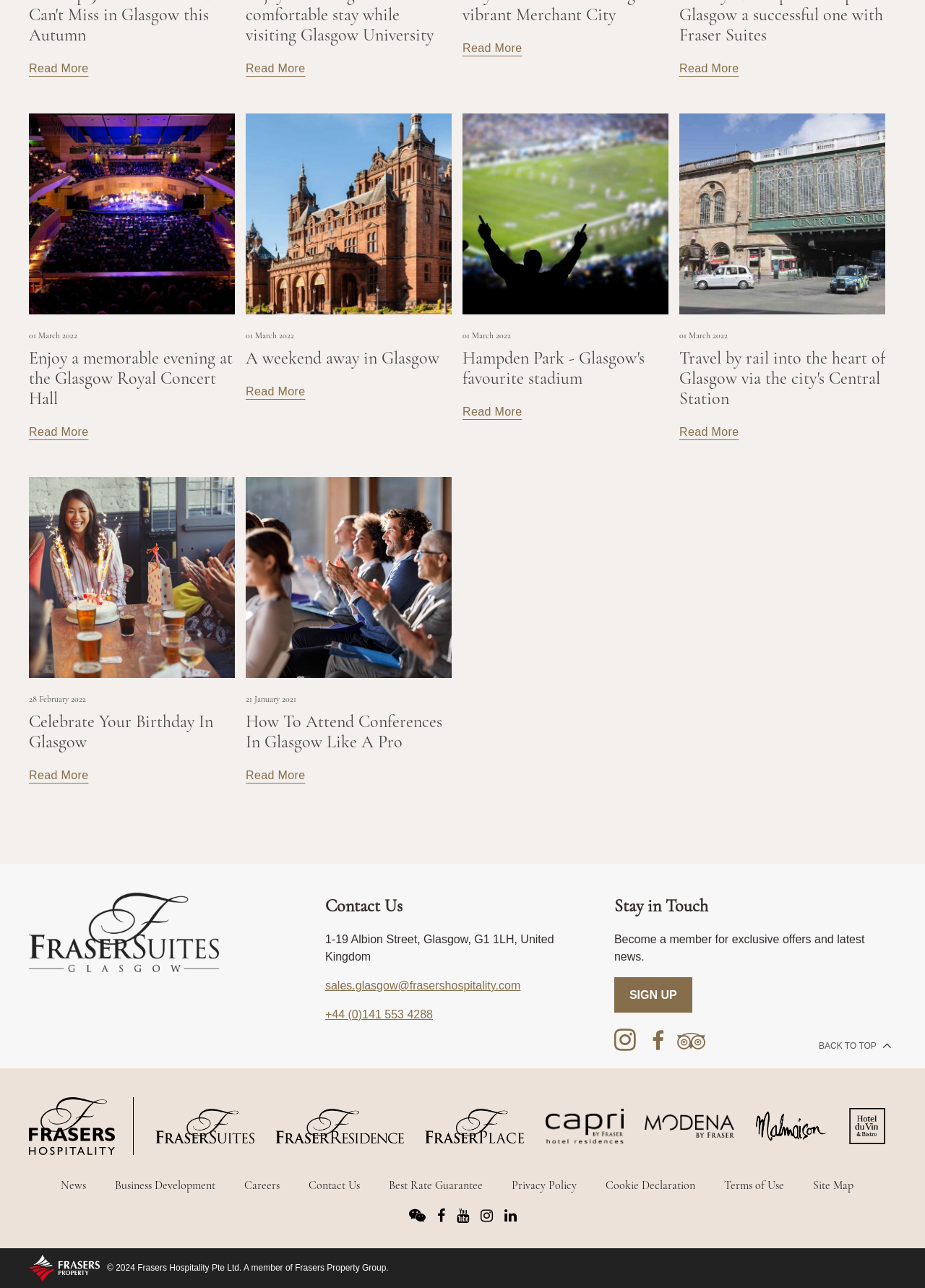What is the name of the serviced apartments in Glasgow?
Please provide a comprehensive answer based on the details in the screenshot.

Based on the webpage, I found the logo of Fraser Suites Serviced Apartments Glasgow at the bottom of the page, which indicates that the webpage is related to this specific serviced apartment in Glasgow.